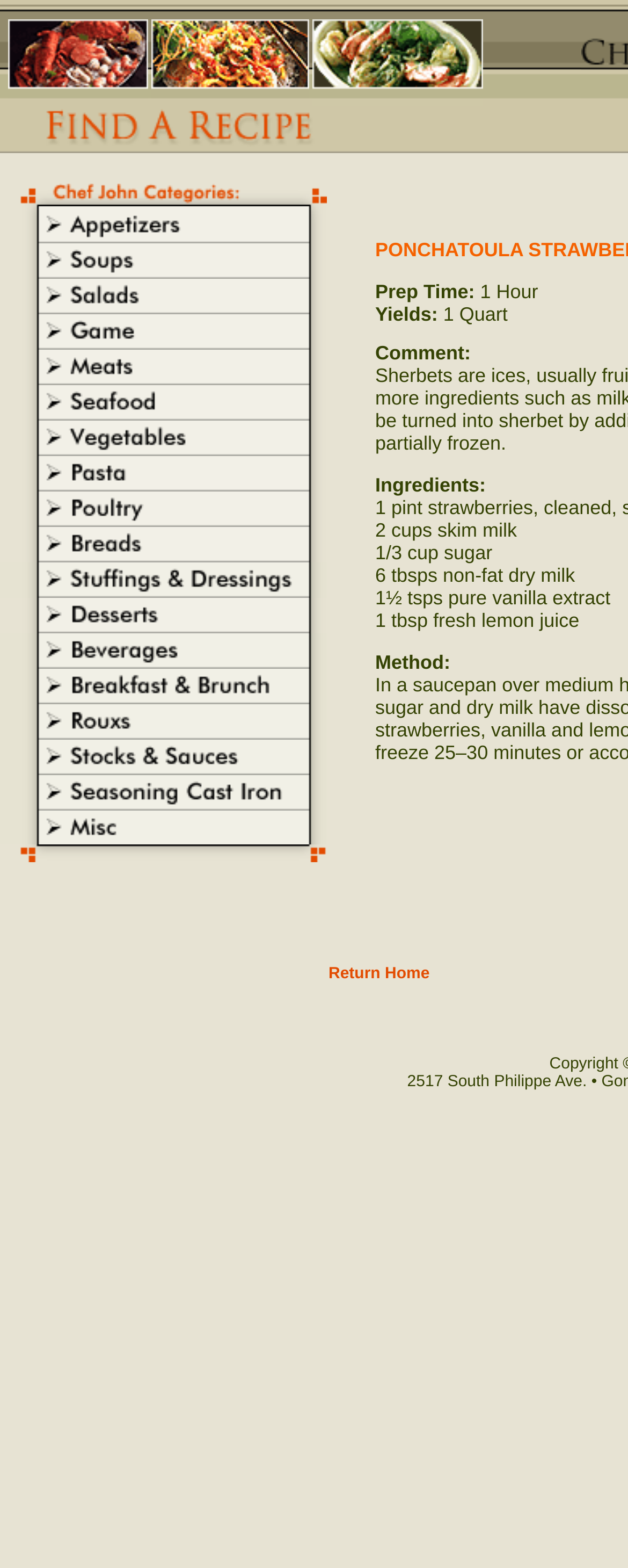Identify the bounding box coordinates of the clickable region required to complete the instruction: "click the image in the fifth row". The coordinates should be given as four float numbers within the range of 0 and 1, i.e., [left, top, right, bottom].

[0.0, 0.178, 0.521, 0.2]